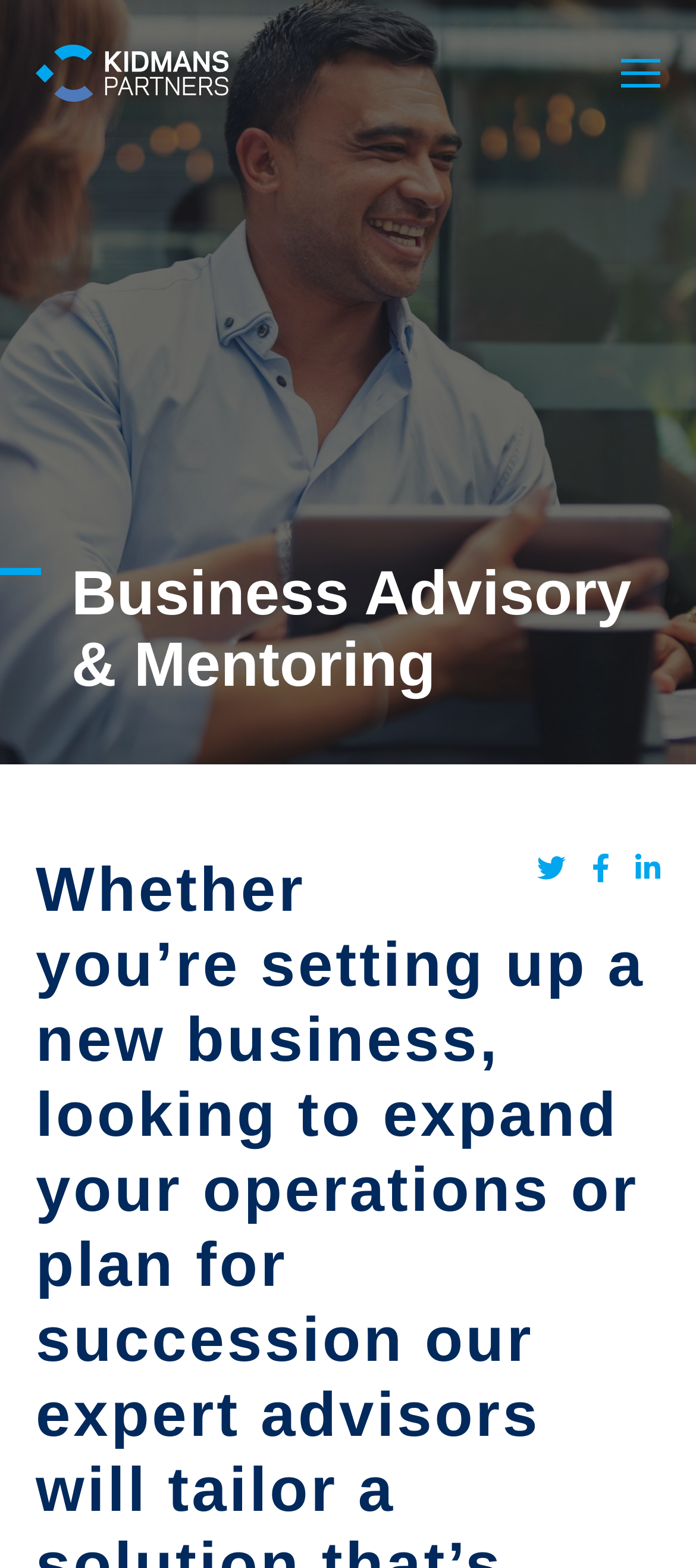What type of business is Kidmans Partners?
Using the image as a reference, answer the question with a short word or phrase.

Advisory